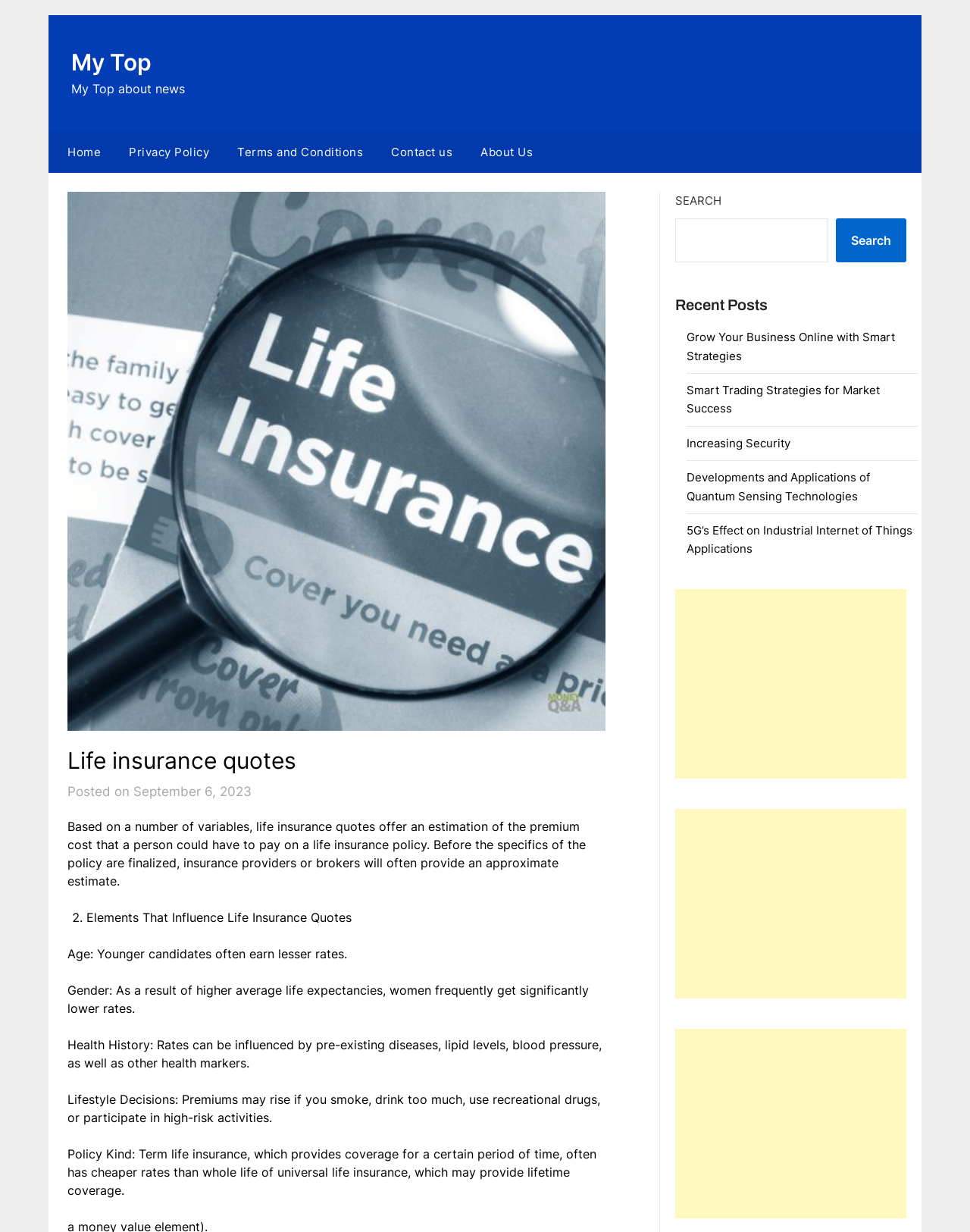Determine the bounding box coordinates for the clickable element to execute this instruction: "Search for something". Provide the coordinates as four float numbers between 0 and 1, i.e., [left, top, right, bottom].

None